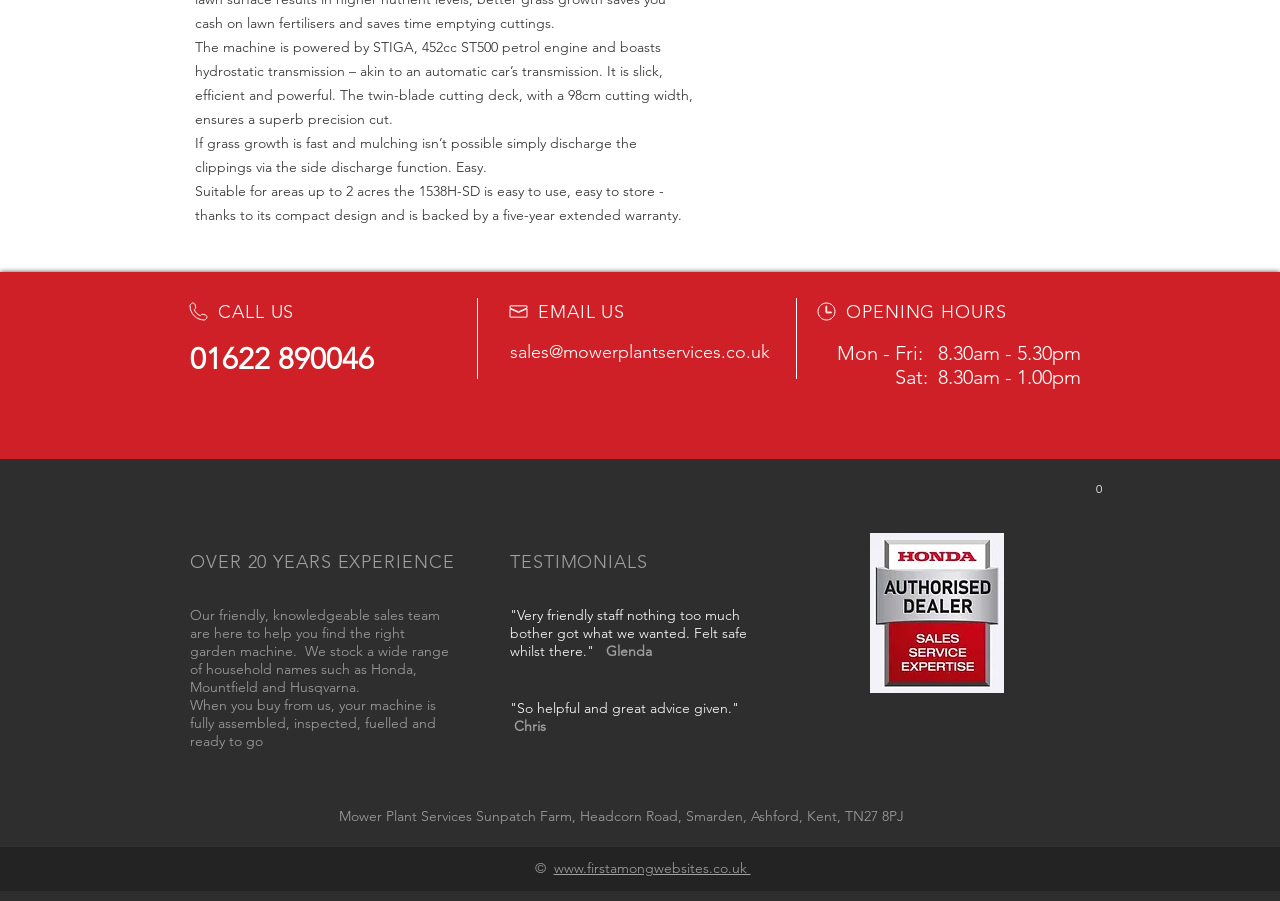What is the name of the farm where Mower Plant Services is located?
Based on the image, give a concise answer in the form of a single word or short phrase.

Sunpatch Farm